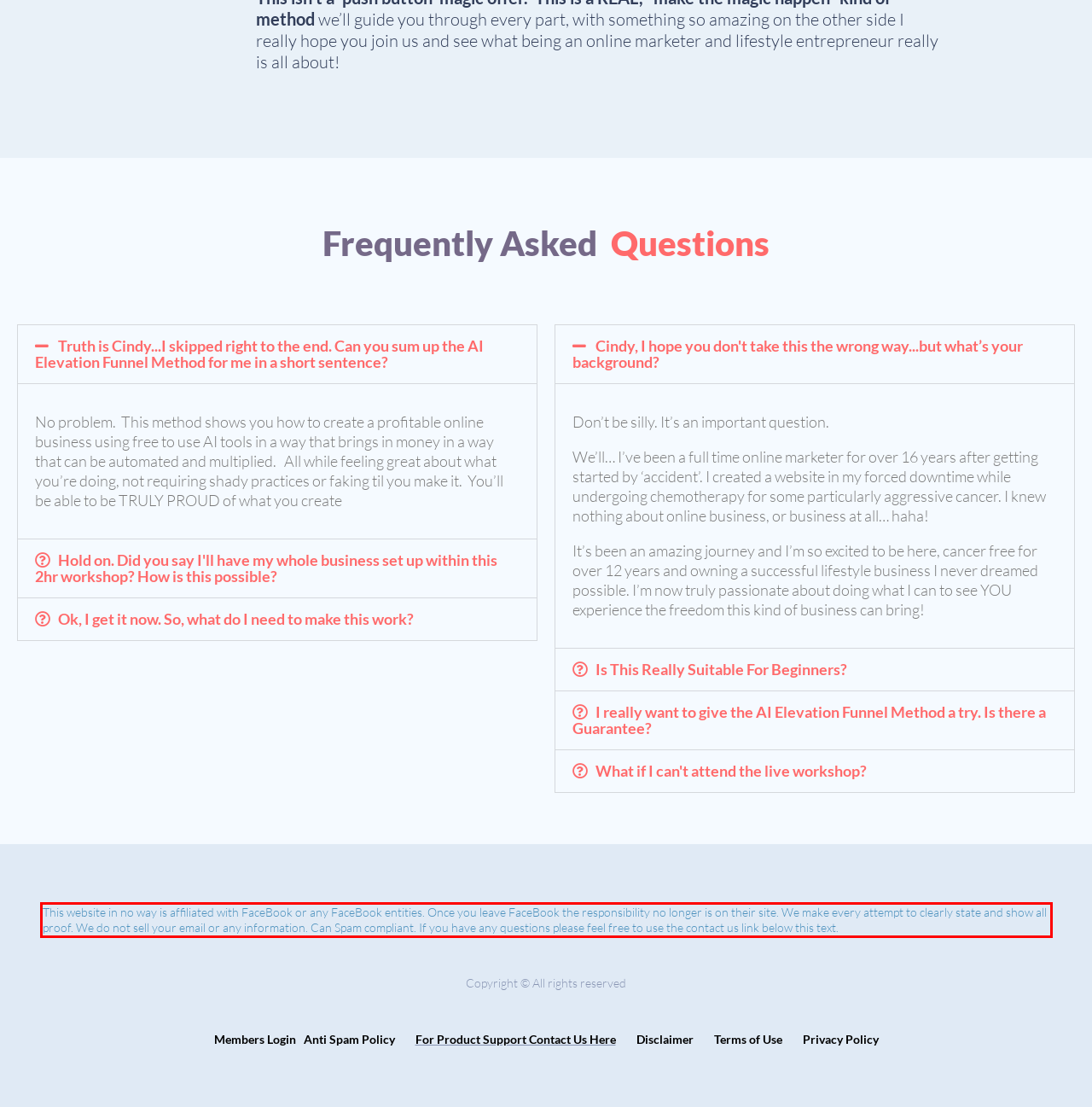Examine the webpage screenshot and use OCR to obtain the text inside the red bounding box.

This website in no way is affiliated with FaceBook or any FaceBook entities. Once you leave FaceBook the responsibility no longer is on their site. We make every attempt to clearly state and show all proof. We do not sell your email or any information. Can Spam compliant. If you have any questions please feel free to use the contact us link below this text.